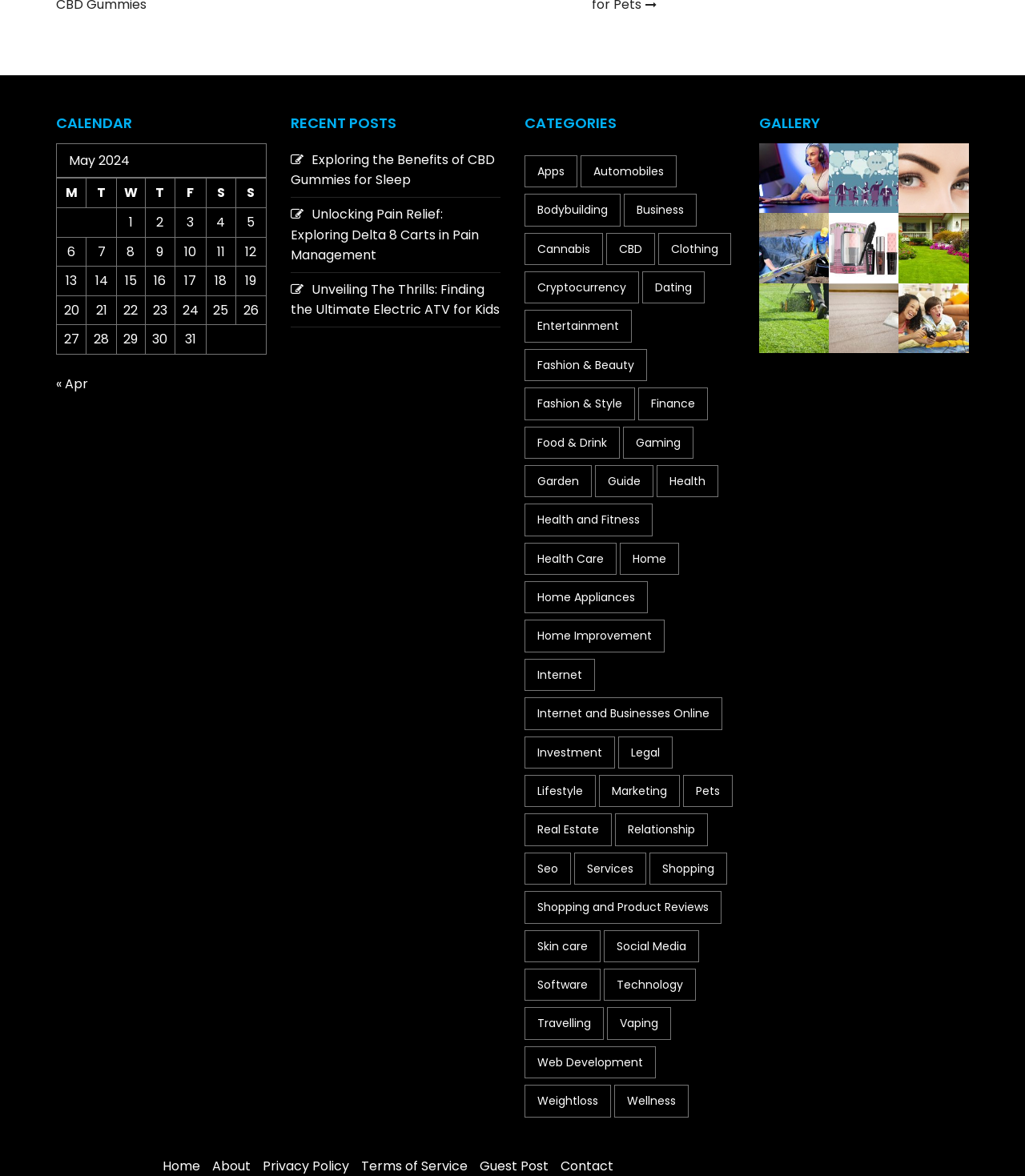How many categories are listed?
Use the information from the screenshot to give a comprehensive response to the question.

The number of categories listed can be found by counting the number of links under the heading 'CATEGORIES'. There are 24 links, each representing a category.